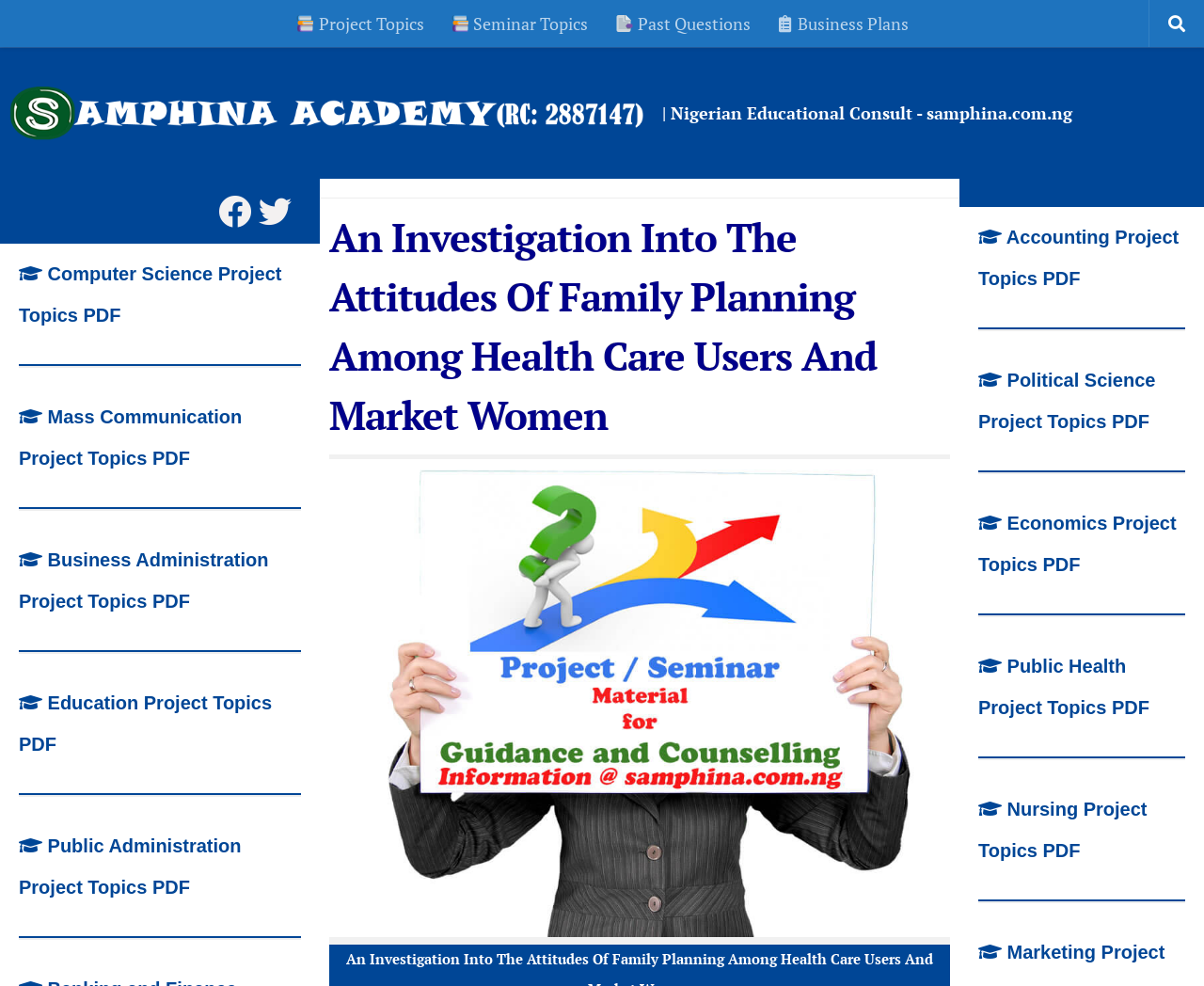Provide a short answer using a single word or phrase for the following question: 
What is the first link on the webpage?

Skip to content